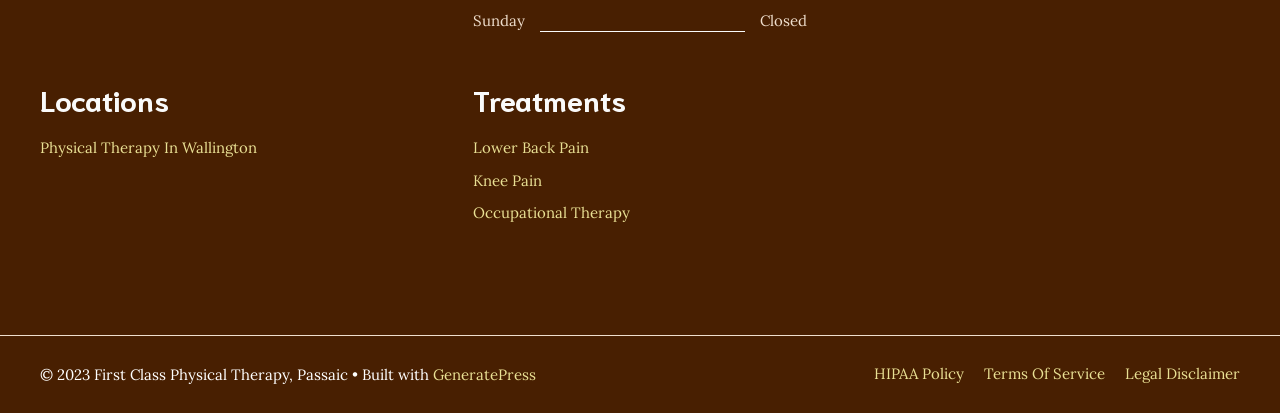What day is the physical therapy clinic closed?
Refer to the image and respond with a one-word or short-phrase answer.

Sunday